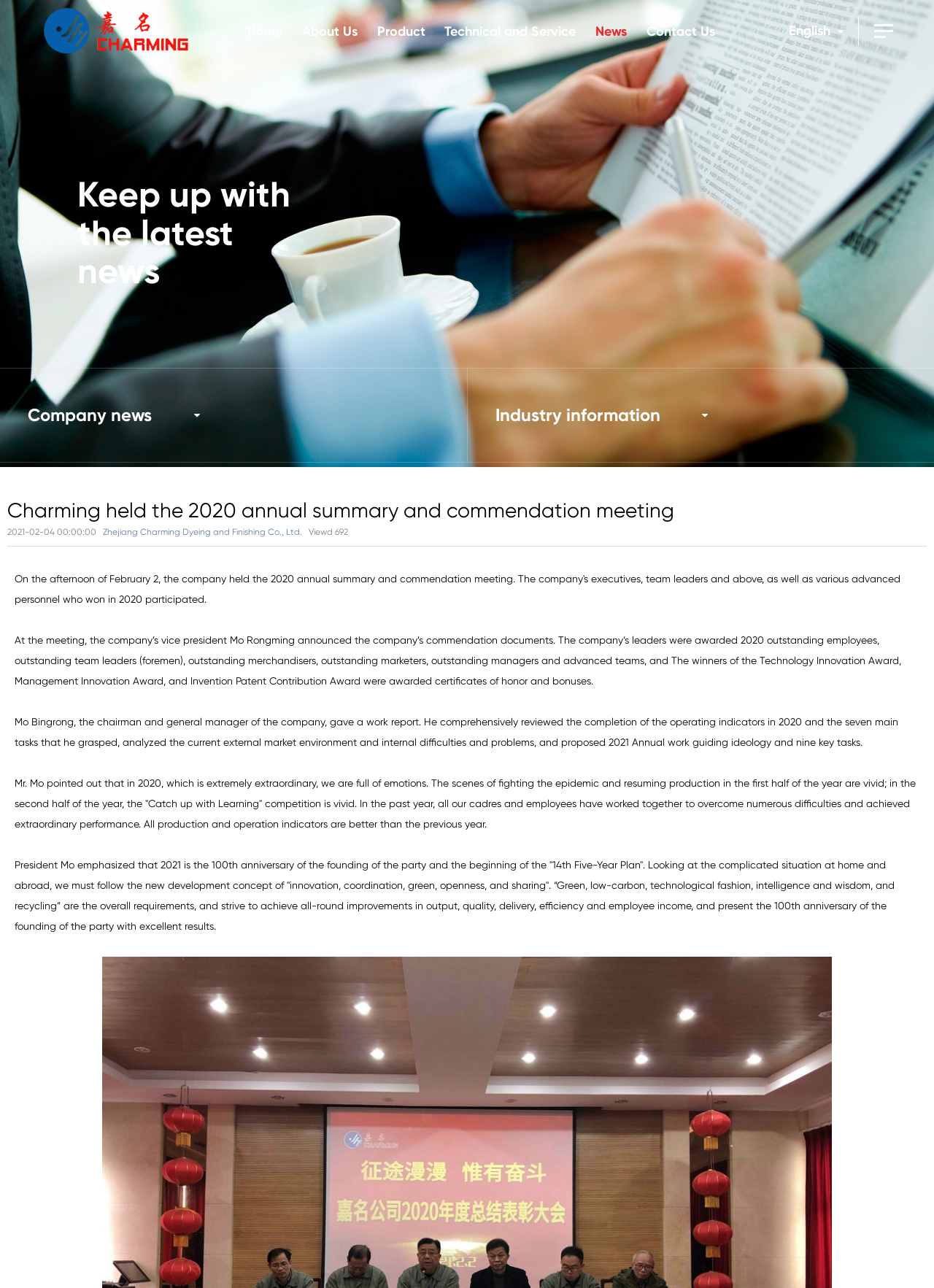Provide a brief response in the form of a single word or phrase:
Who gave a work report at the meeting?

Mo Bingrong